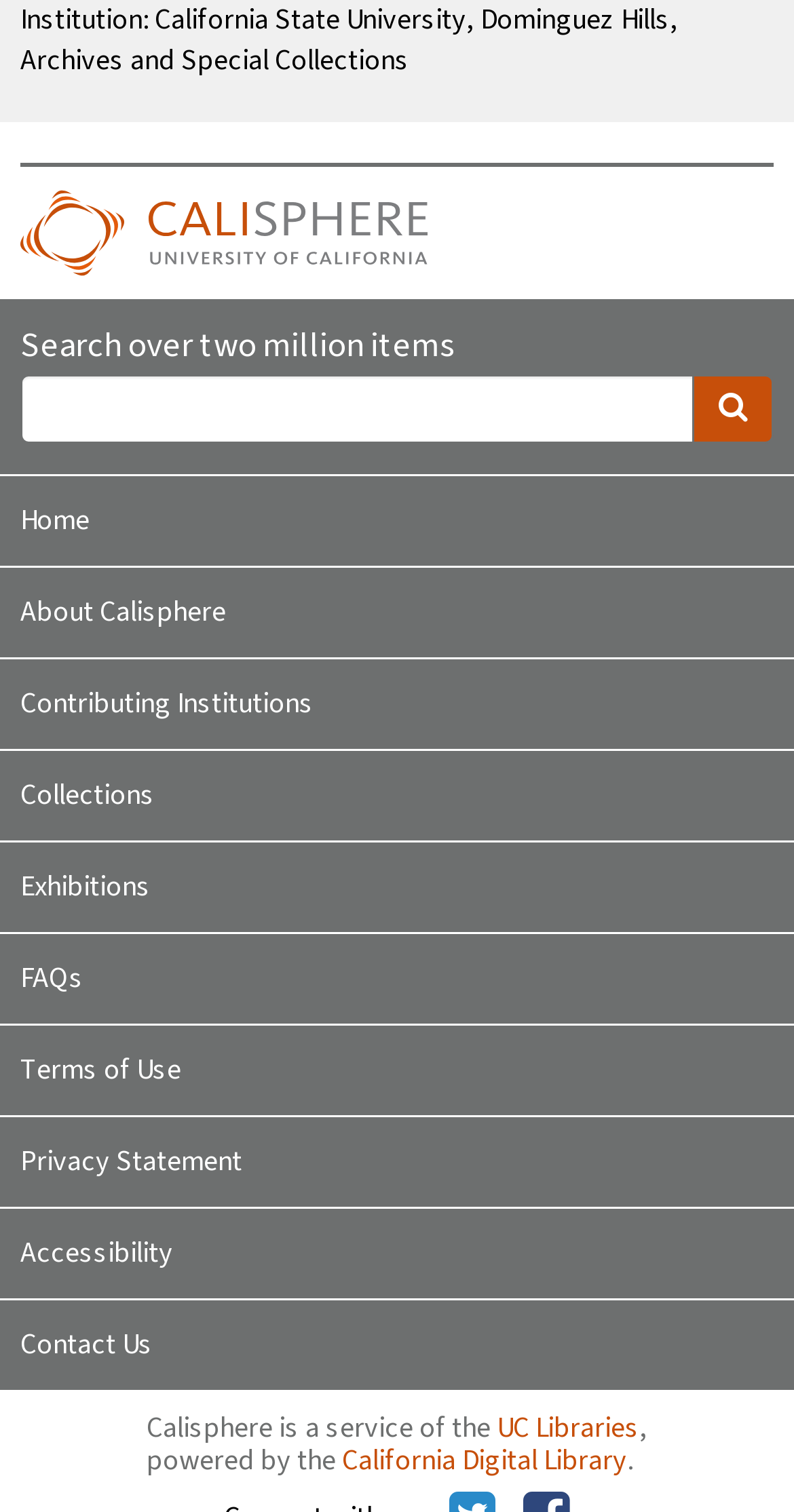Predict the bounding box coordinates for the UI element described as: "name="q"". The coordinates should be four float numbers between 0 and 1, presented as [left, top, right, bottom].

[0.026, 0.247, 0.874, 0.293]